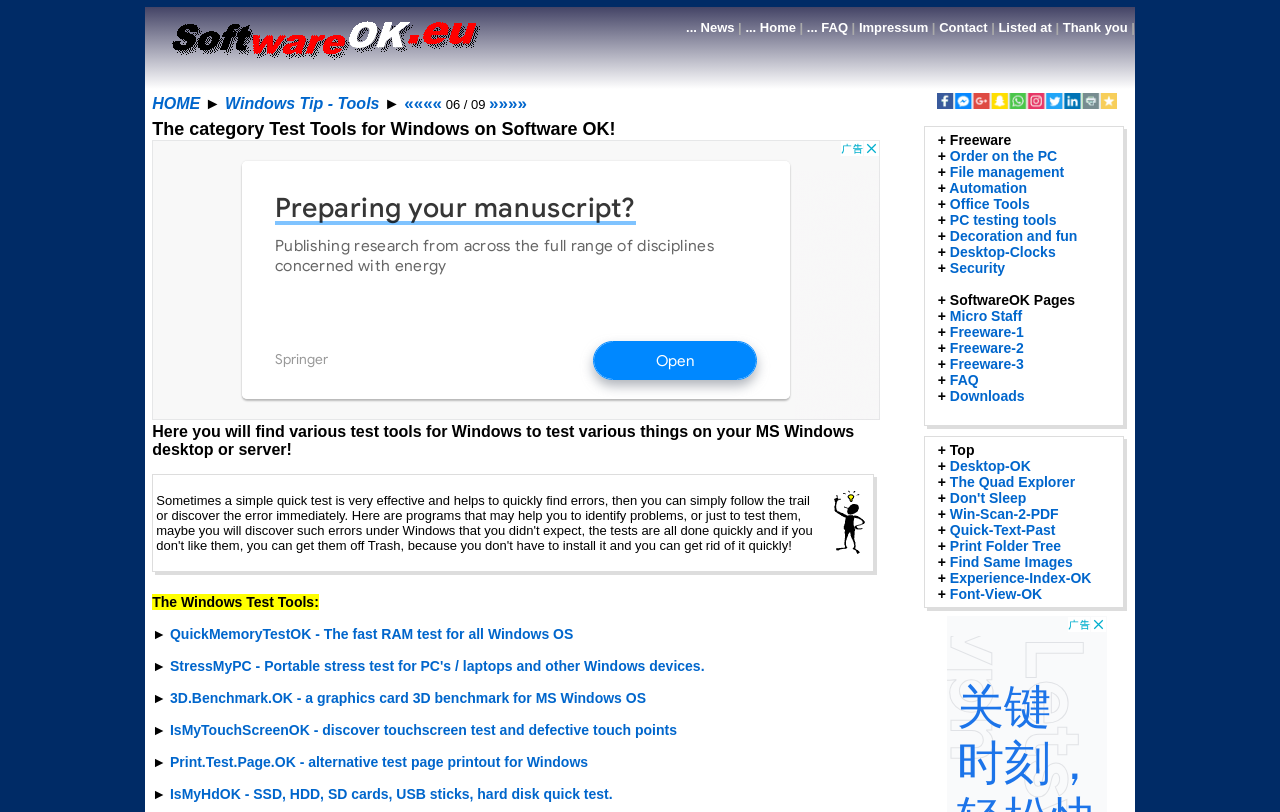How many test tools are listed on this webpage?
Please provide a single word or phrase in response based on the screenshot.

6